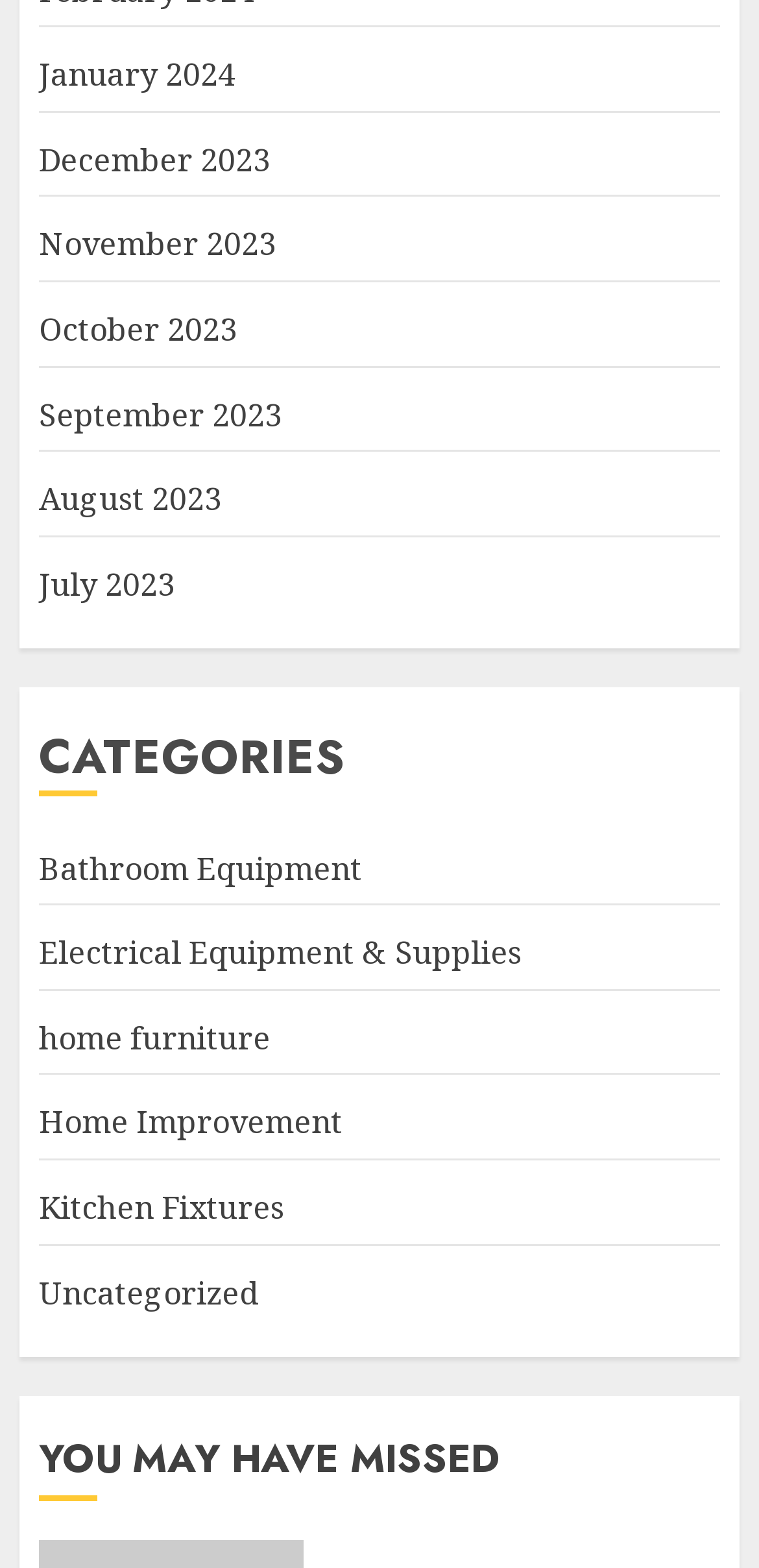Please identify the bounding box coordinates for the region that you need to click to follow this instruction: "go to Home Improvement".

[0.051, 0.702, 0.451, 0.731]